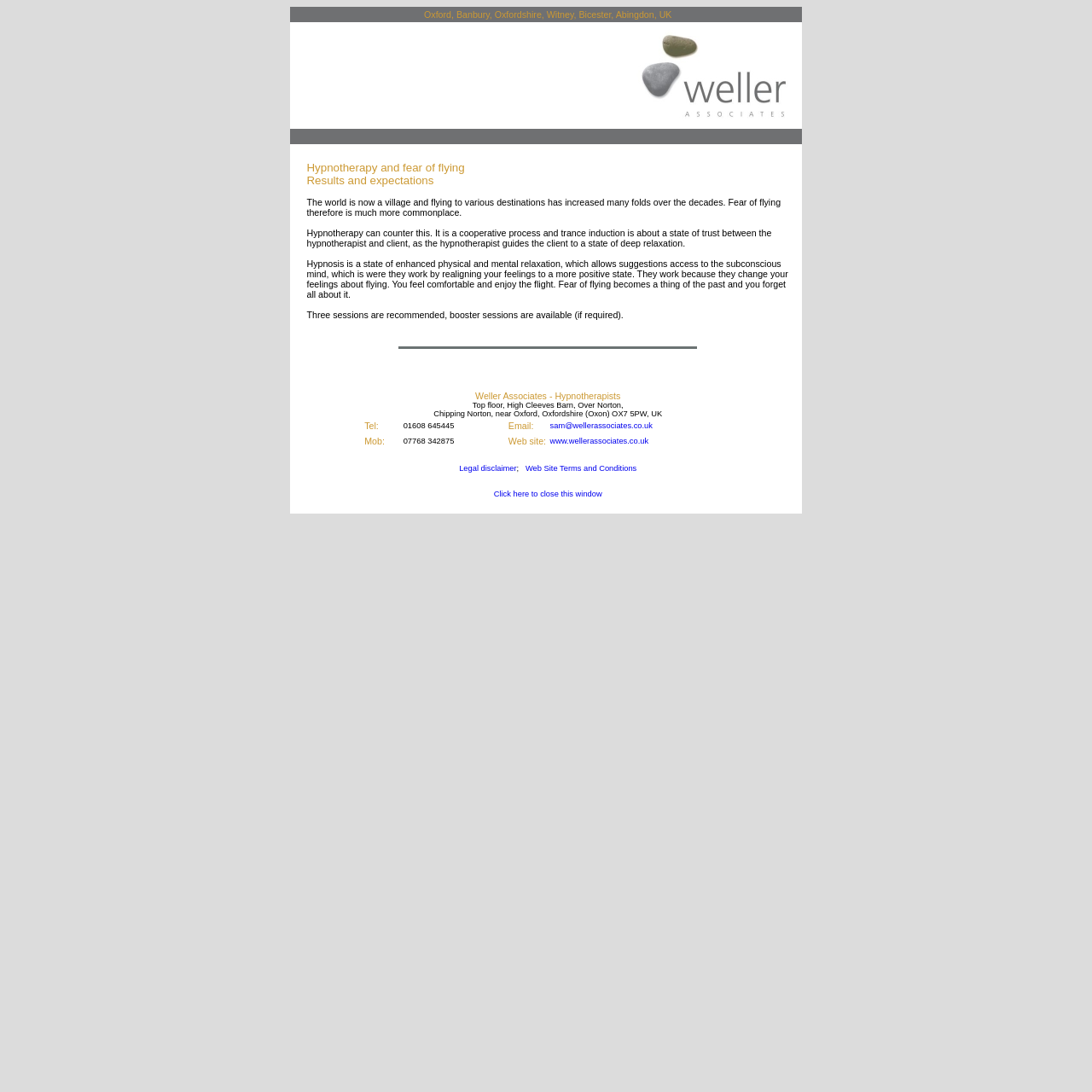Respond to the following query with just one word or a short phrase: 
How many sessions are recommended for fear of flying?

Three